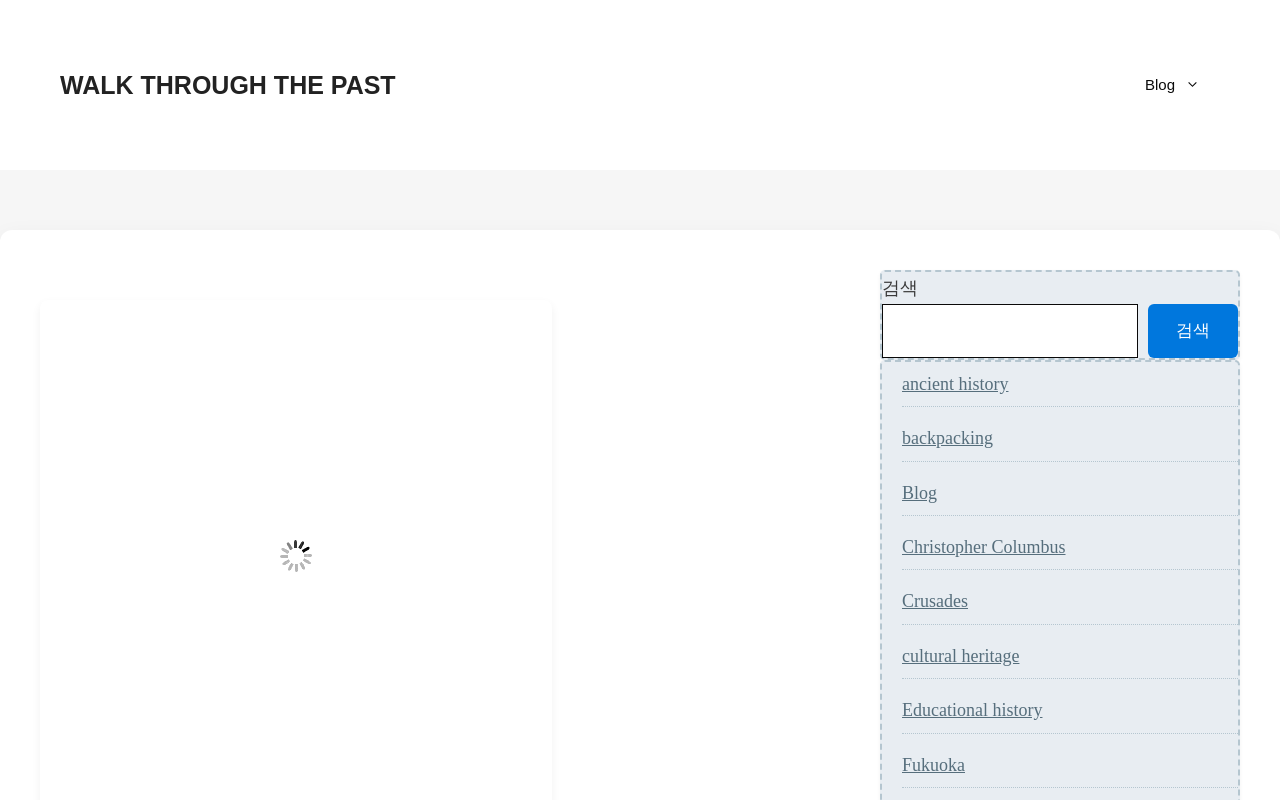What is the purpose of the search box?
Can you give a detailed and elaborate answer to the question?

The search box is located in the complementary section of the webpage, and it contains a static text '검색' which means 'search' in Korean. This, along with the presence of a search button, indicates that the purpose of the search box is to search for something.